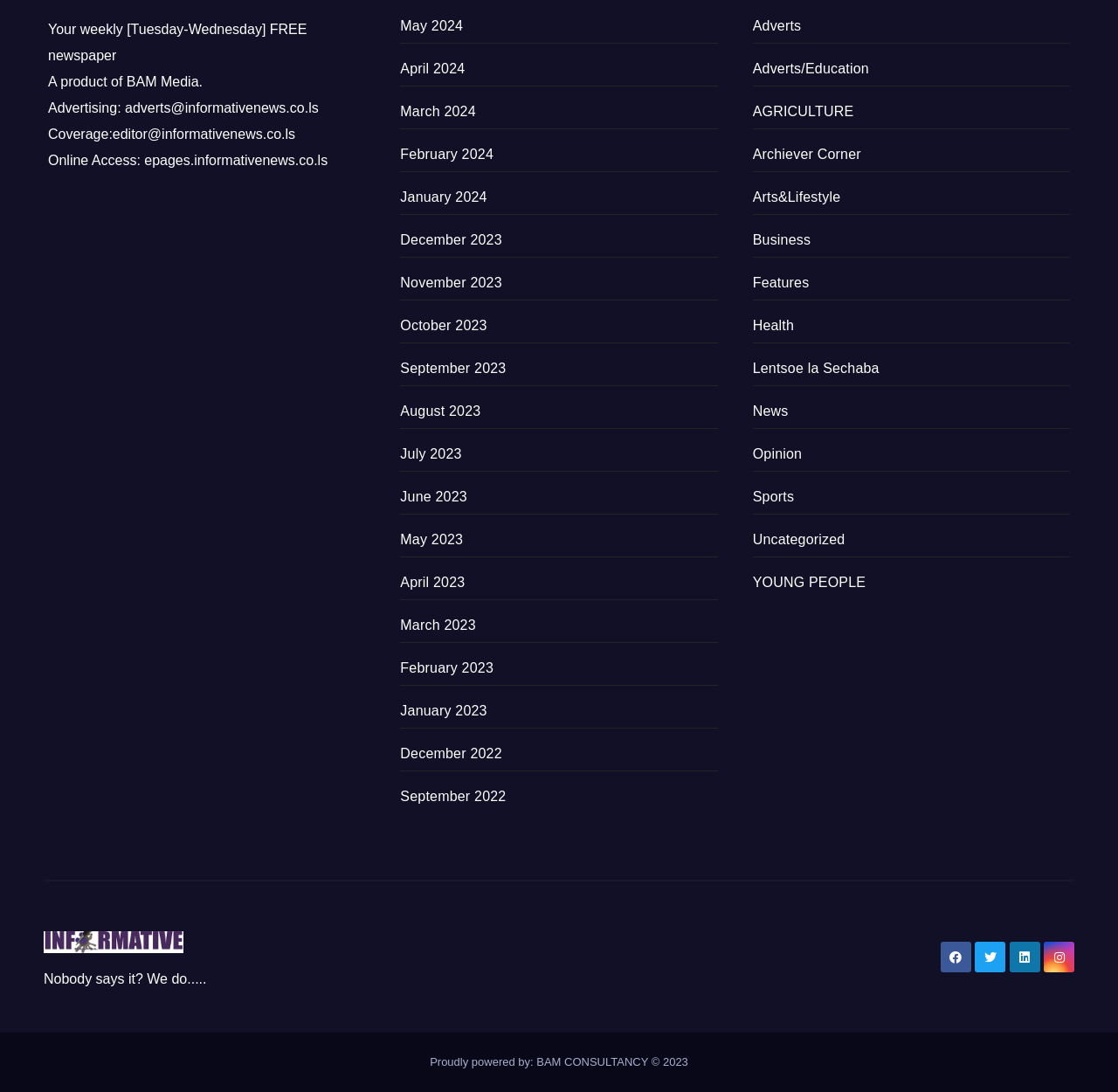Answer the question in one word or a short phrase:
How many categories are listed in the menu?

14